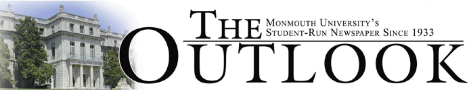Elaborate on the details you observe in the image.

The image showcases the header of "The Outlook," the student-run newspaper of Monmouth University, established in 1933. The design features a prominent and elegant title, "The Outlook," accompanied by the tagline indicating its long-standing status as a student publication. To the left, a scenic architectural element—a building framed by trees—adds a historical and collegiate ambiance to the overall aesthetic. This visual not only reflects the university's commitment to providing a platform for student voices but also underscores its rich heritage within the academic community.